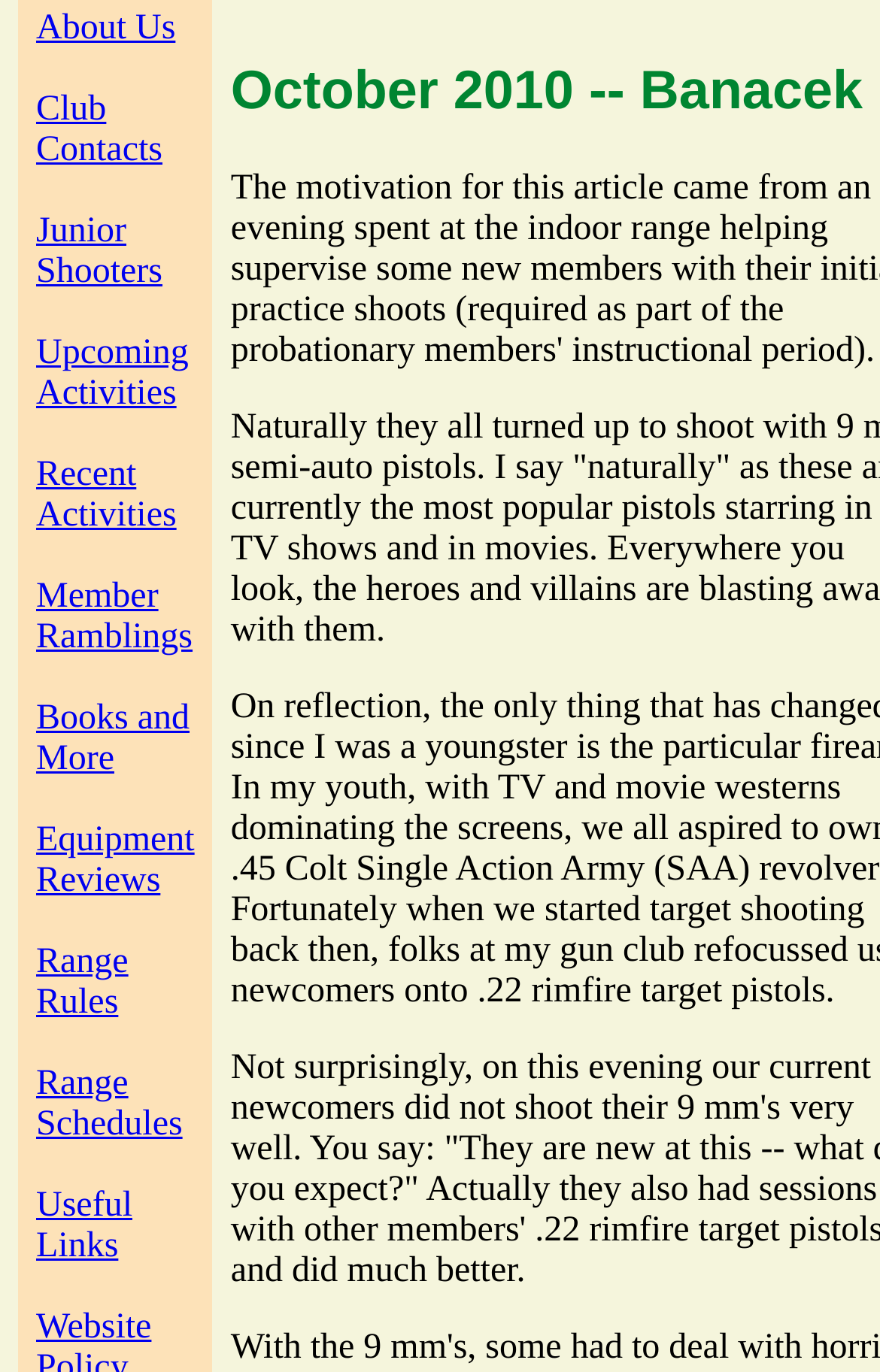Using the format (top-left x, top-left y, bottom-right x, bottom-right y), provide the bounding box coordinates for the described UI element. All values should be floating point numbers between 0 and 1: Books and More

[0.041, 0.51, 0.215, 0.567]